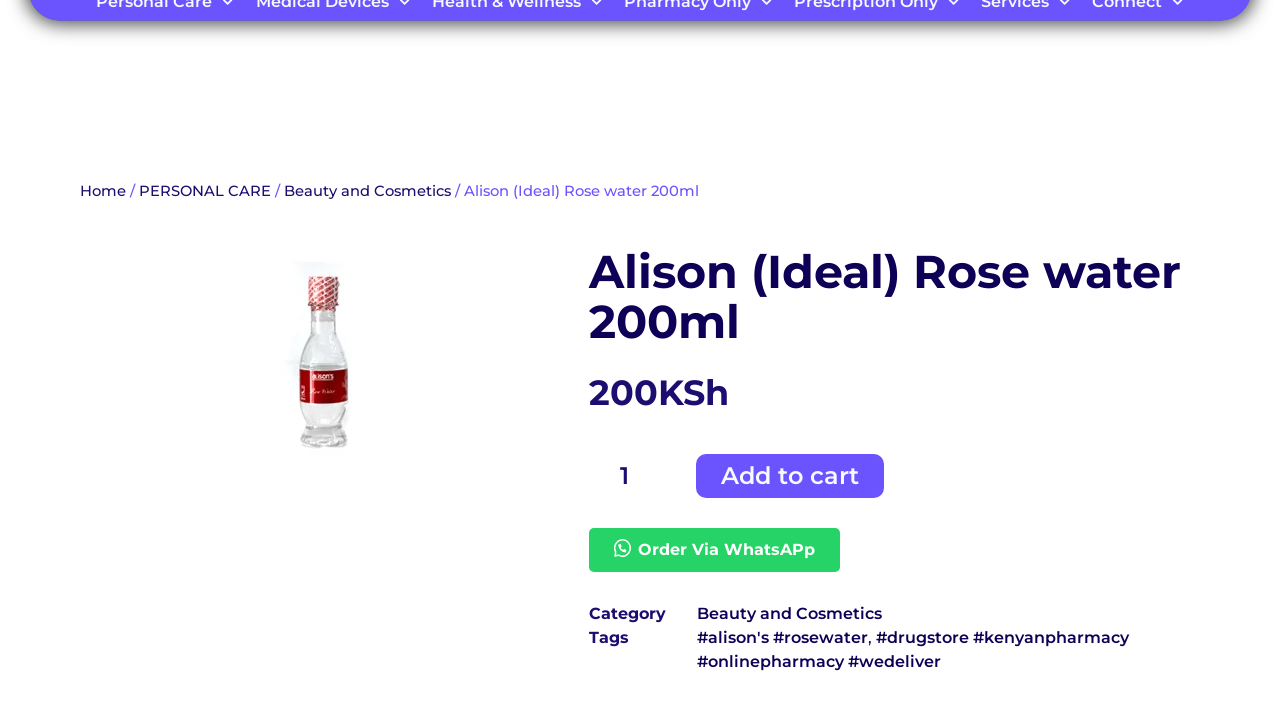What is the price of the product?
Give a one-word or short-phrase answer derived from the screenshot.

KSh